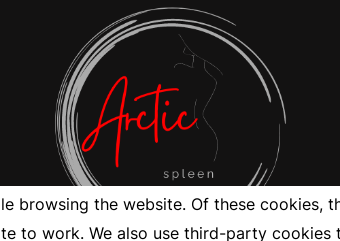Give a one-word or short-phrase answer to the following question: 
What is the background color of the logo?

black